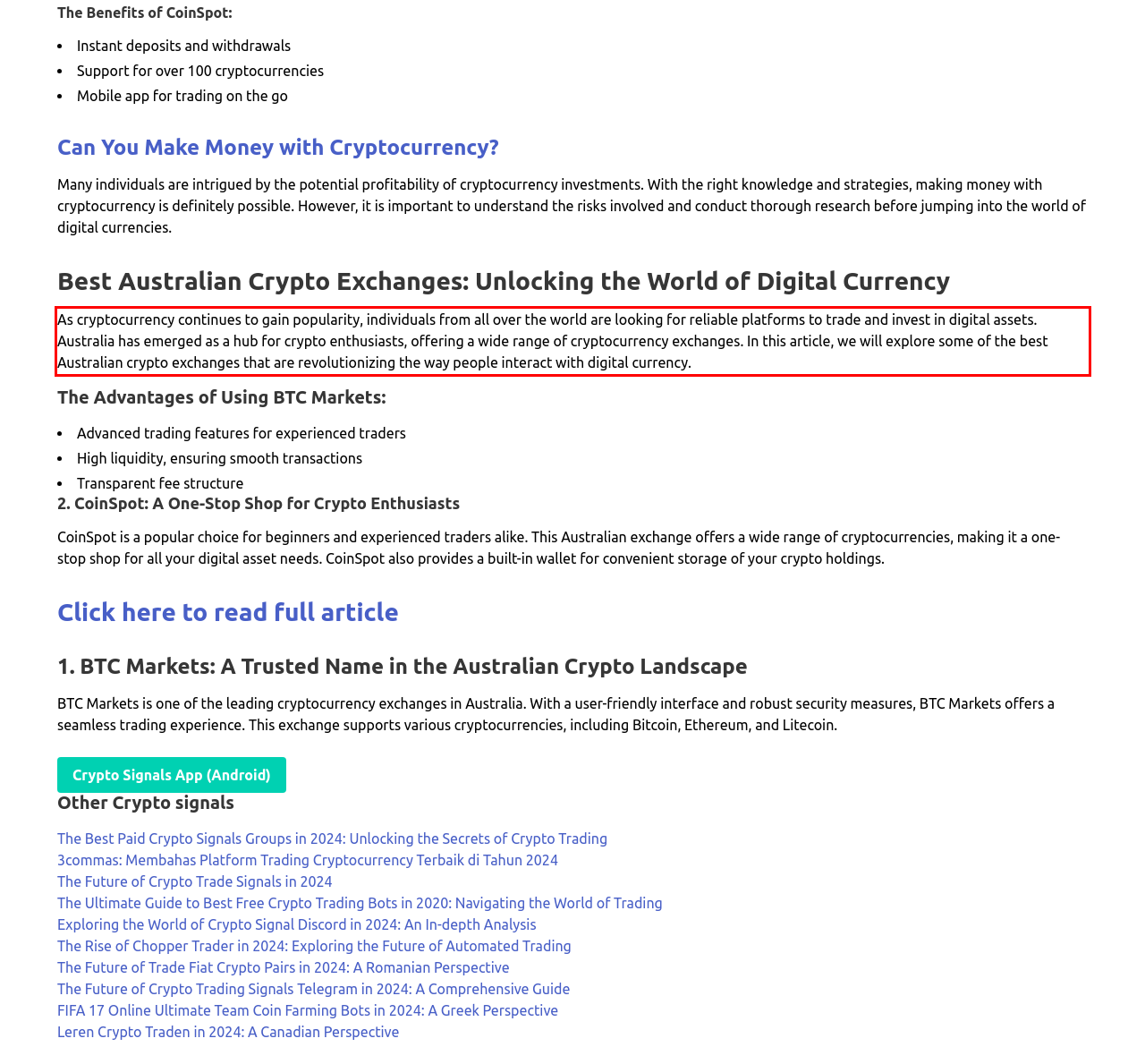Using the webpage screenshot, recognize and capture the text within the red bounding box.

As cryptocurrency continues to gain popularity, individuals from all over the world are looking for reliable platforms to trade and invest in digital assets. Australia has emerged as a hub for crypto enthusiasts, offering a wide range of cryptocurrency exchanges. In this article, we will explore some of the best Australian crypto exchanges that are revolutionizing the way people interact with digital currency.